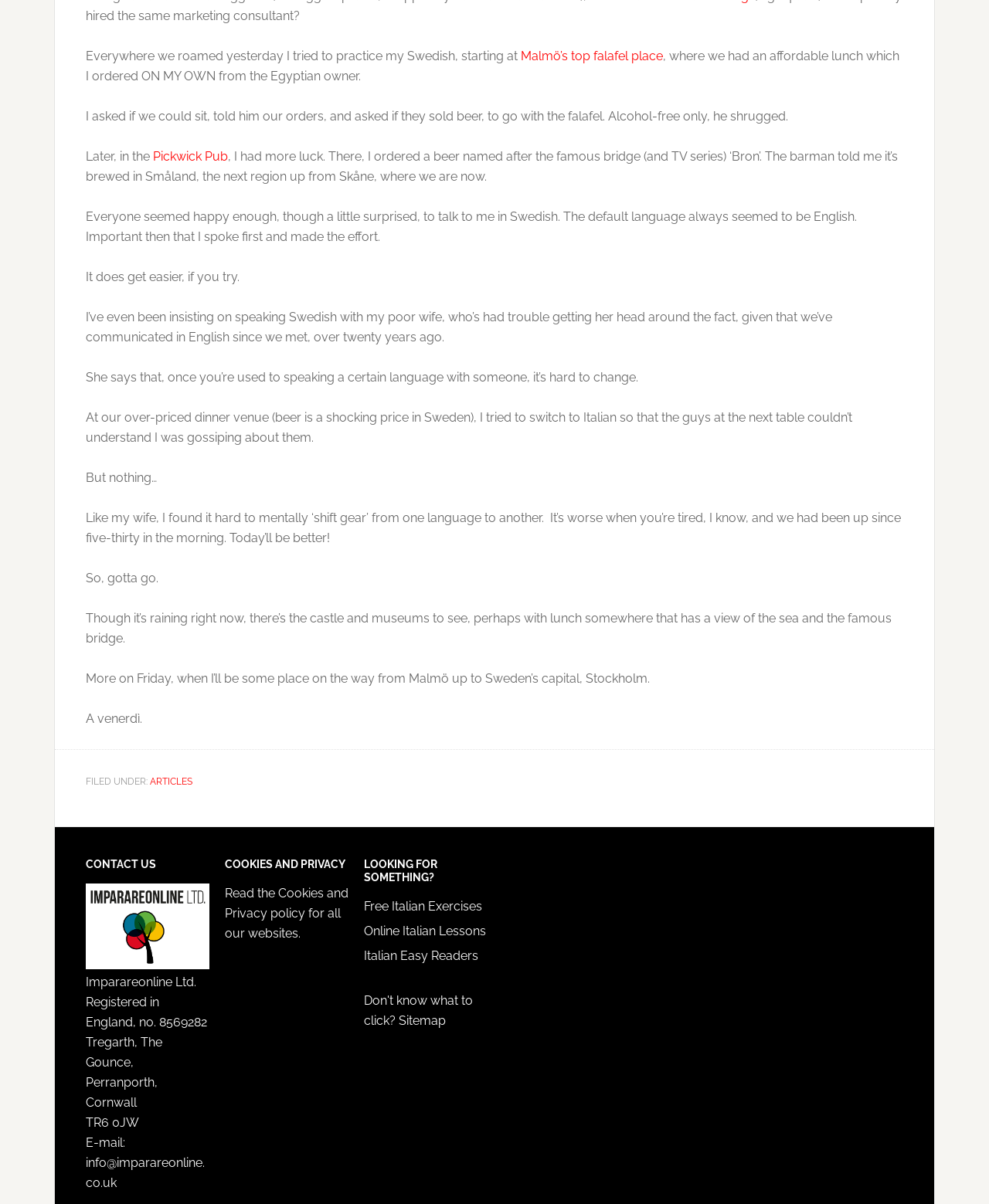Please locate the clickable area by providing the bounding box coordinates to follow this instruction: "click home".

None